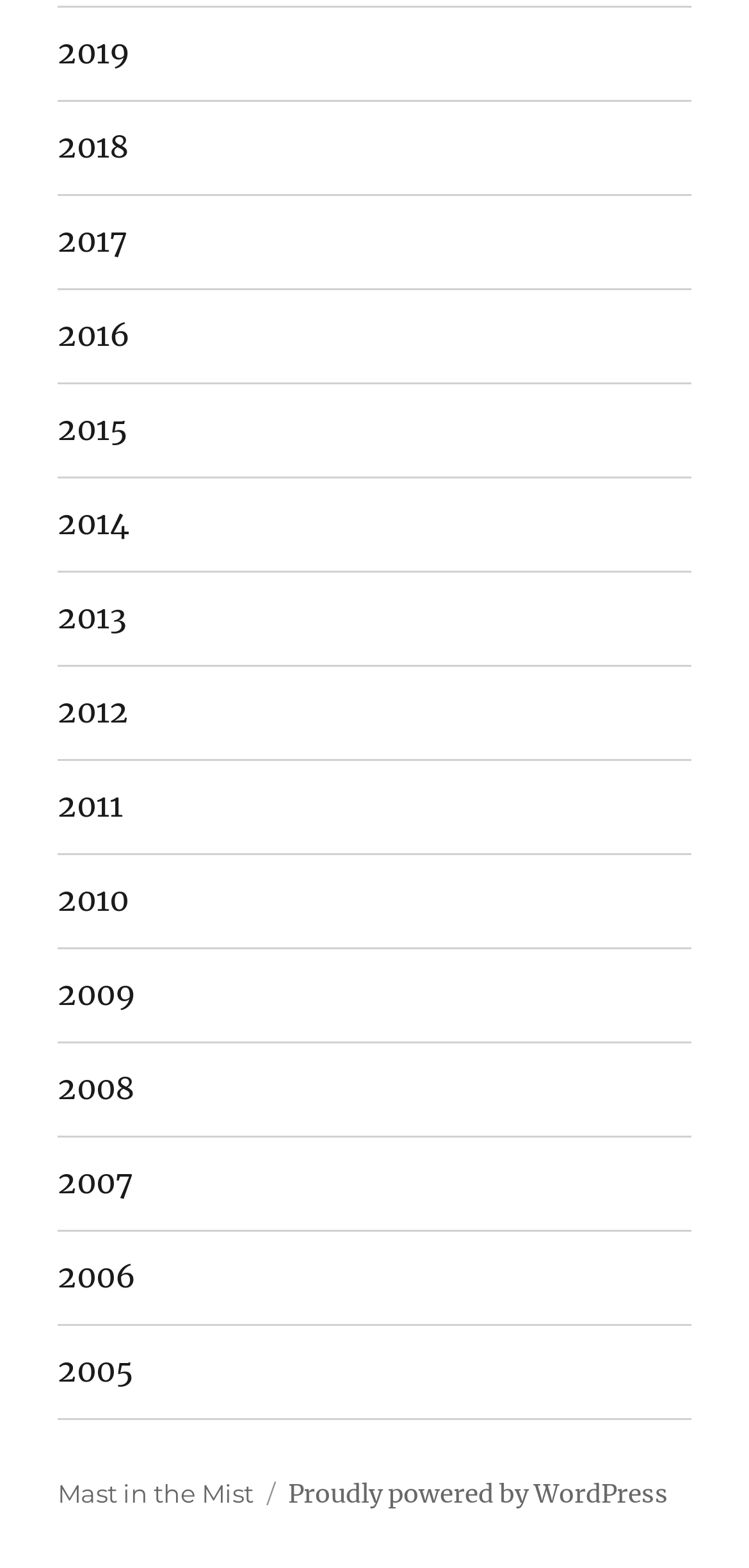What is the name of the first link at the bottom of the webpage?
Using the image, respond with a single word or phrase.

Mast in the Mist